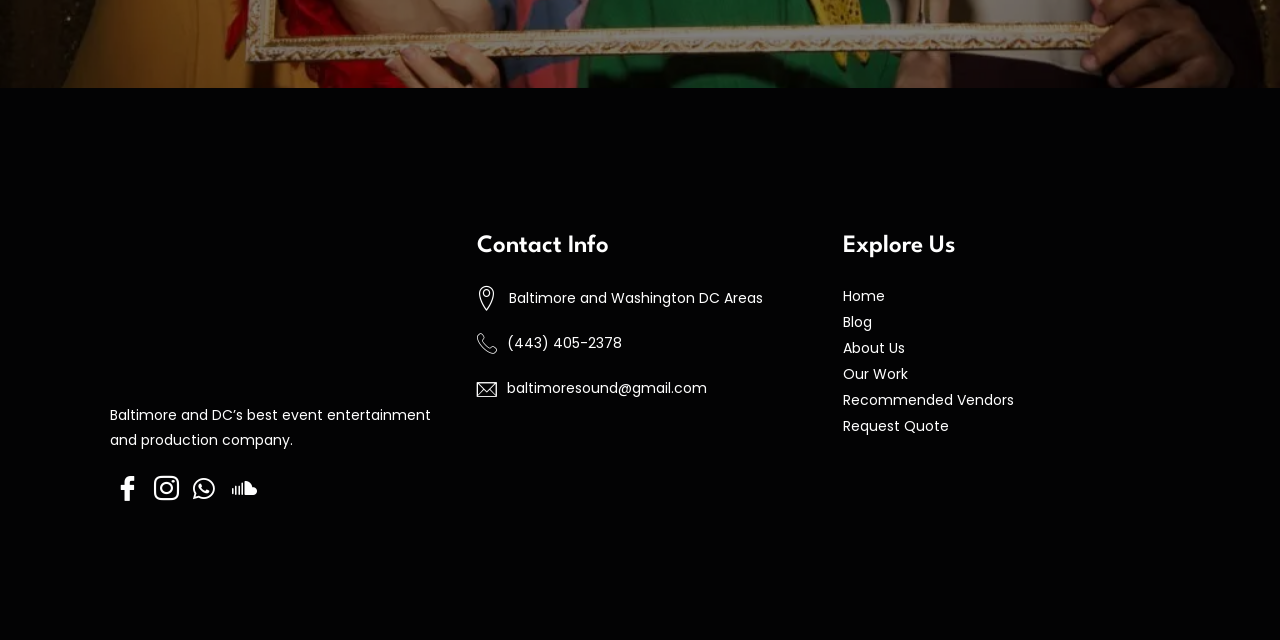What is the company's name?
Using the picture, provide a one-word or short phrase answer.

Baltimore Sound